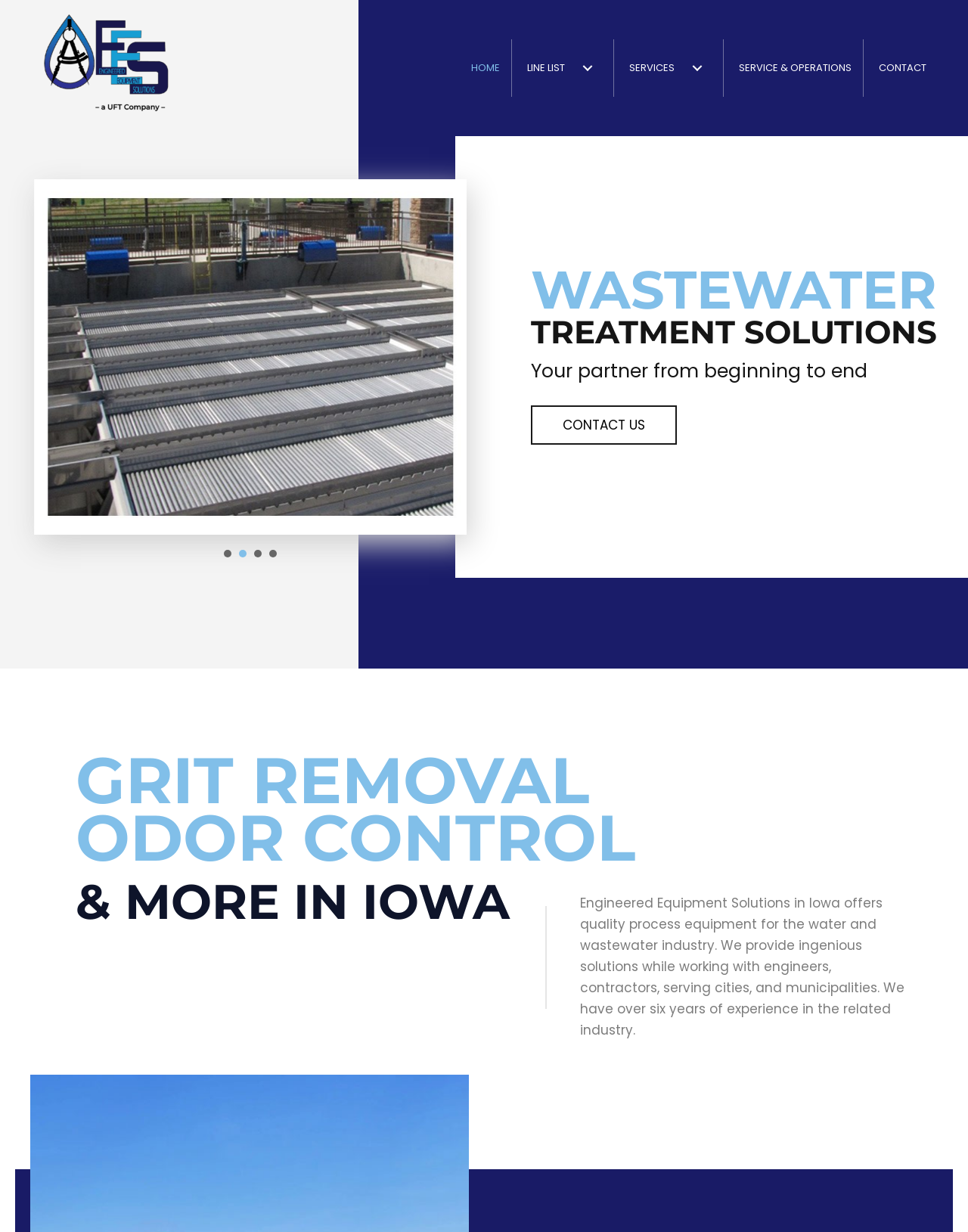What is the company's experience in the industry?
Refer to the image and give a detailed answer to the question.

The webpage content states that the company has 'over six years of experience in the related industry', indicating that Engineered Equipment Solutions has a significant amount of experience in the water and wastewater industry.